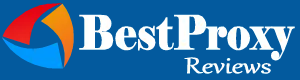Give an in-depth description of what is happening in the image.

The image features the logo of "Best Proxy Reviews," which prominently displays the name in bold, white typography against a vibrant blue background. To the left of the text, there is a colorful emblem comprising a stylized design with three segments in orange, red, and blue. This logo symbolizes the brand's focus on providing reliable and comprehensive reviews about proxy services. Best Proxy Reviews aims to assist users in navigating the world of online privacy and anonymity through informed choices, highlighting their expertise in the field of internet proxies.